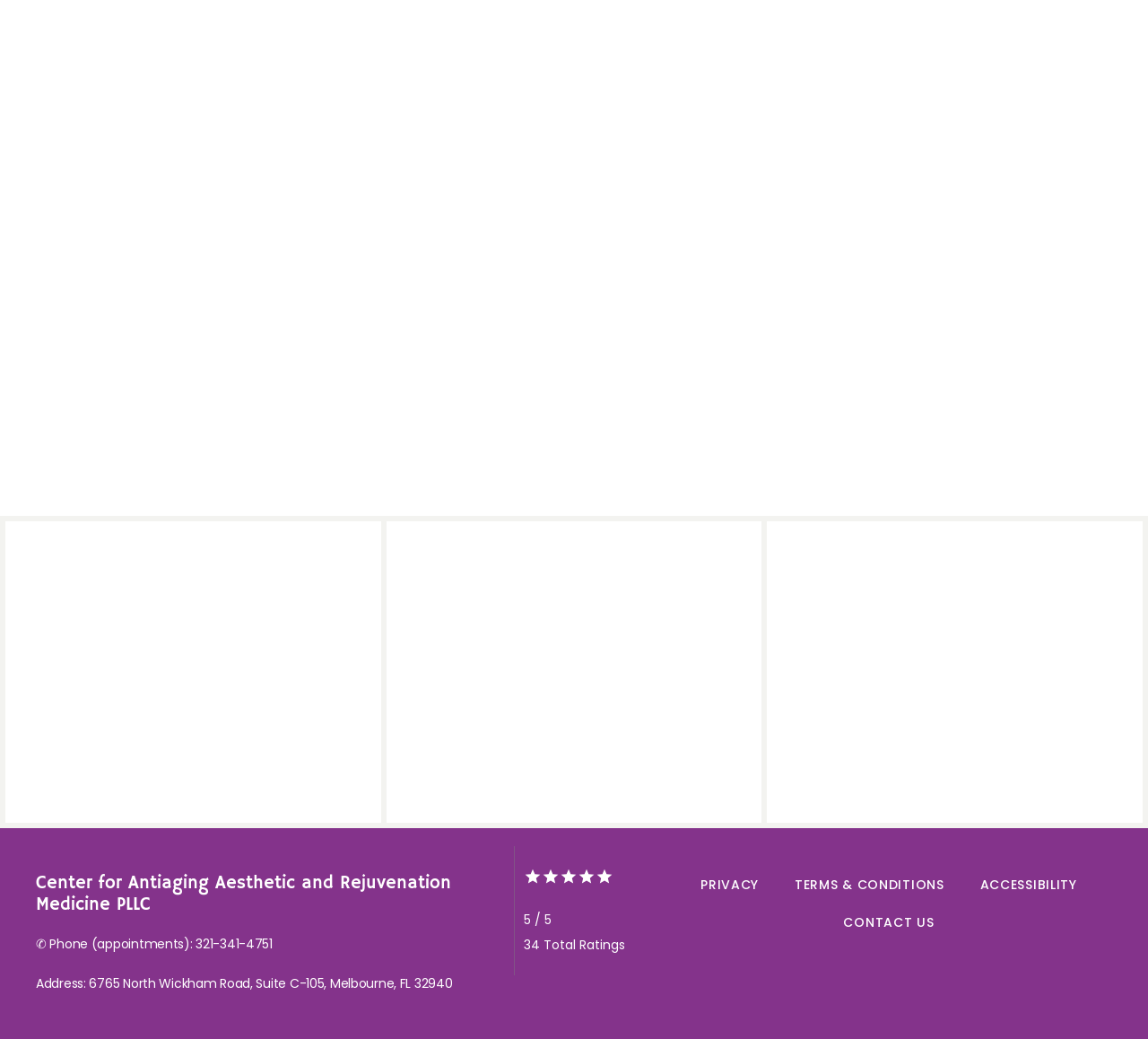From the element description: "Contact Us", extract the bounding box coordinates of the UI element. The coordinates should be expressed as four float numbers between 0 and 1, in the order [left, top, right, bottom].

[0.735, 0.879, 0.814, 0.896]